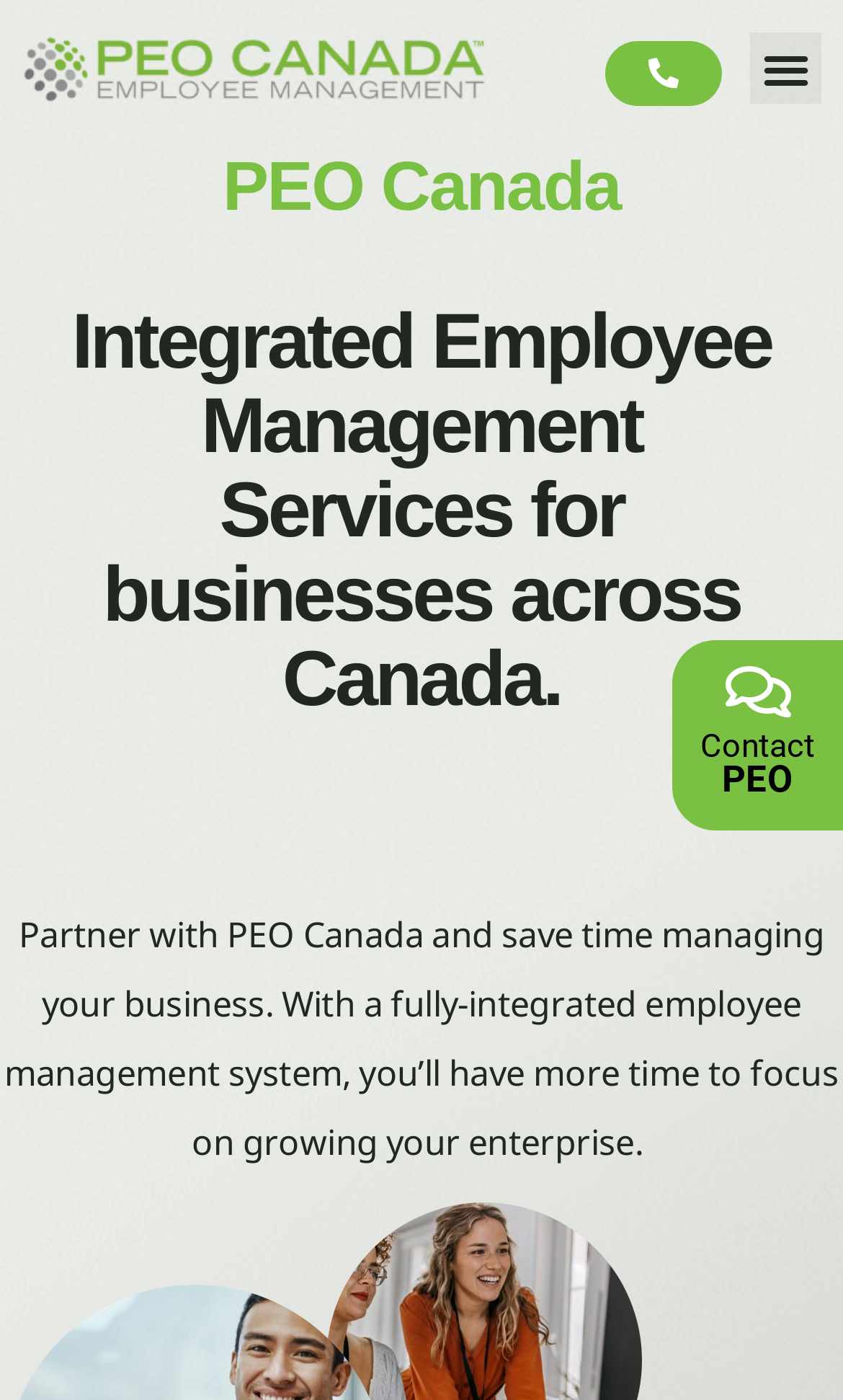Please answer the following question using a single word or phrase: 
What is the focus of the webpage?

Growing Companies